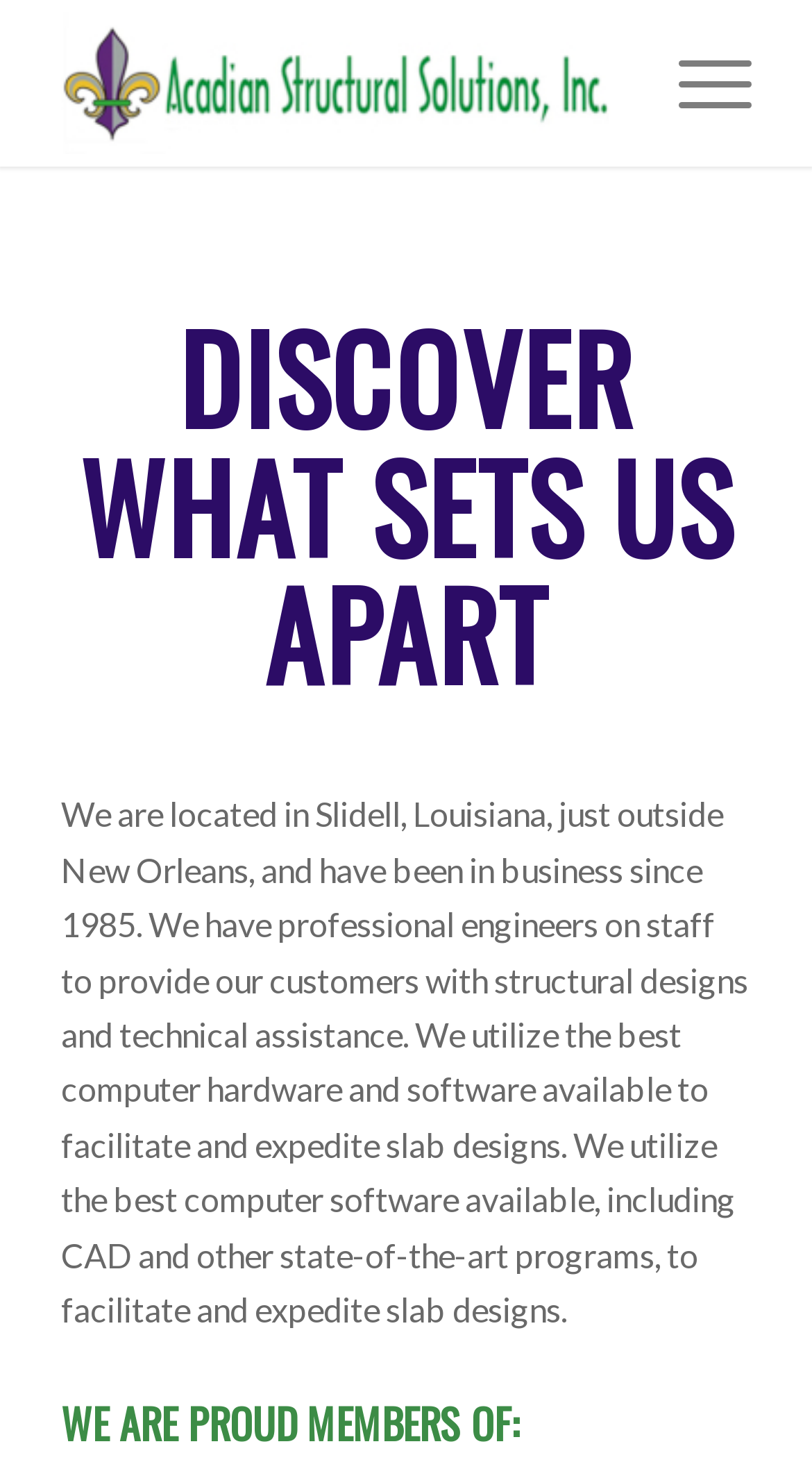Determine the main headline of the webpage and provide its text.

DISCOVER WHAT SETS US APART